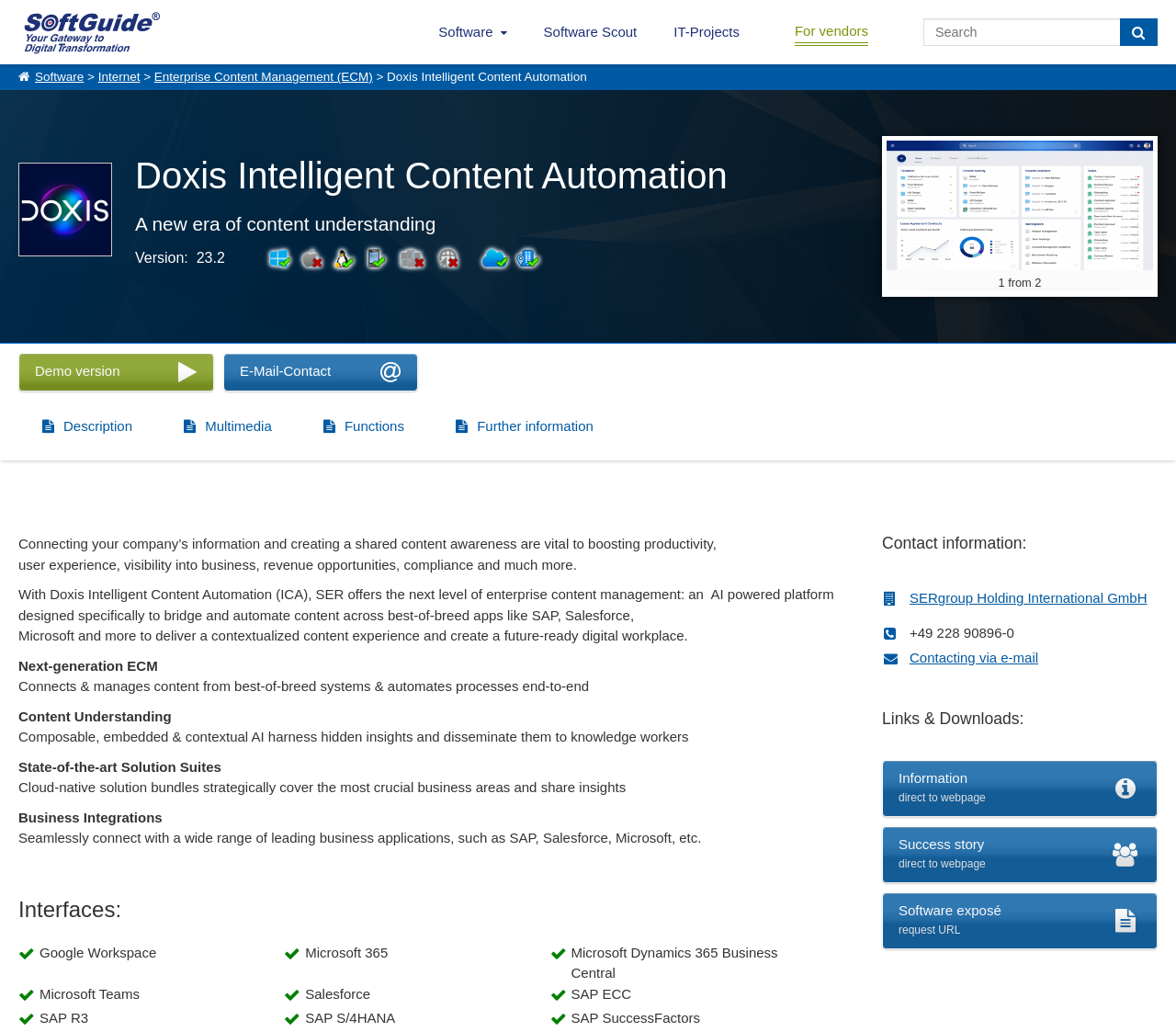Given the element description For vendors, specify the bounding box coordinates of the corresponding UI element in the format (top-left x, top-left y, bottom-right x, bottom-right y). All values must be between 0 and 1.

[0.66, 0.012, 0.754, 0.052]